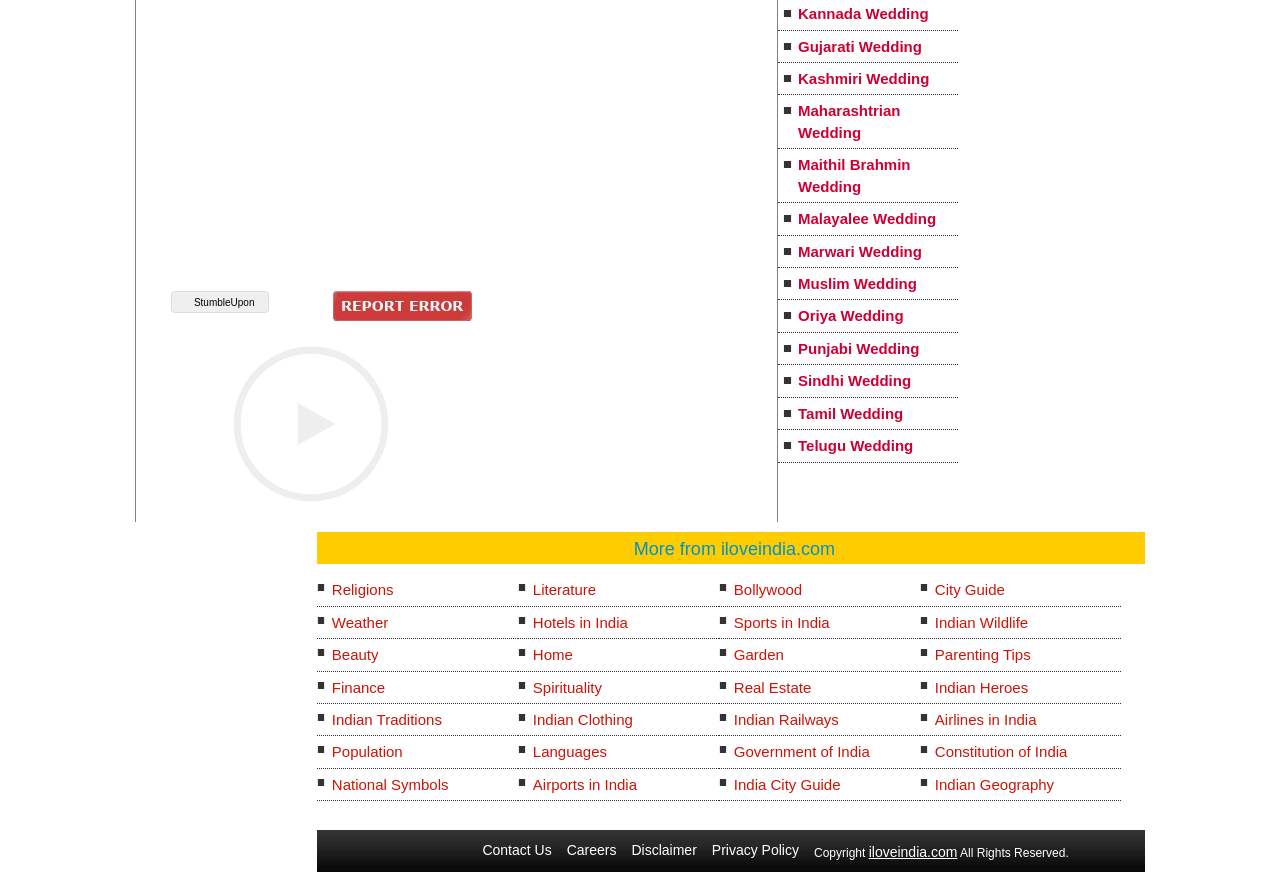What is the copyright information at the bottom?
Use the image to give a comprehensive and detailed response to the question.

The copyright information at the bottom of the webpage states 'Copyright' followed by 'All Rights Reserved', indicating that the content of the webpage is protected by copyright law.